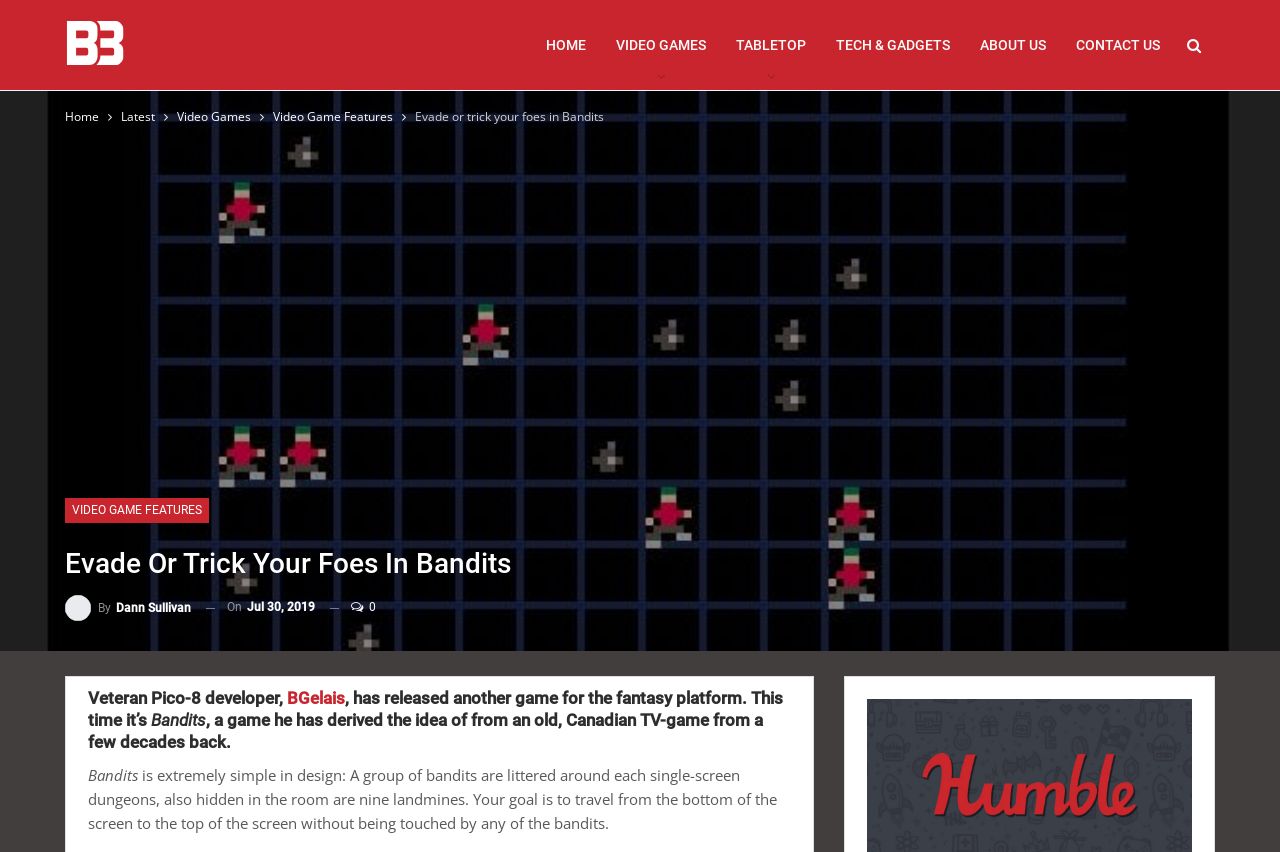Identify the bounding box coordinates of the section that should be clicked to achieve the task described: "Go to Big Boss Battle website".

[0.051, 0.0, 0.26, 0.101]